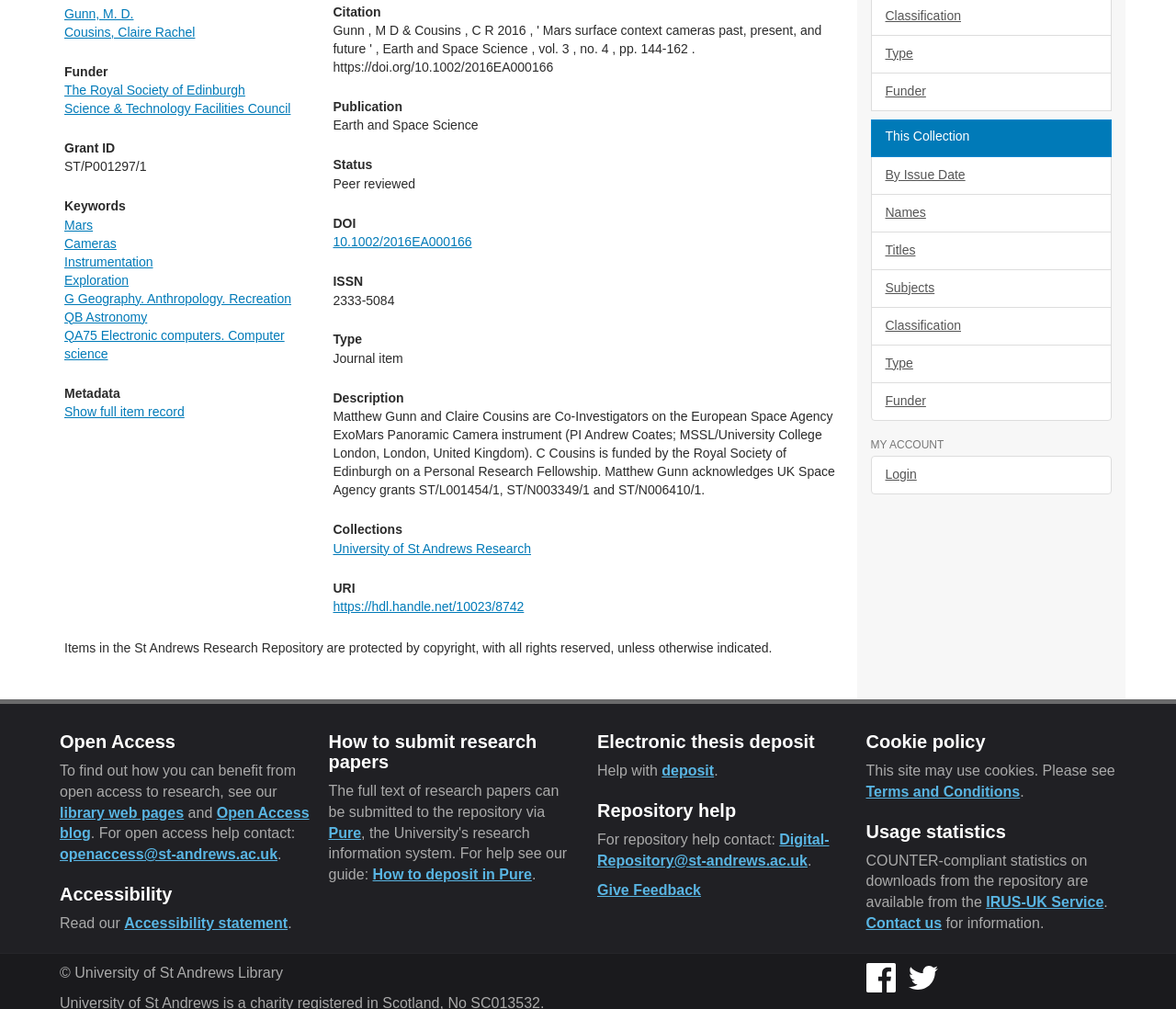Determine the bounding box for the UI element described here: "Search".

None